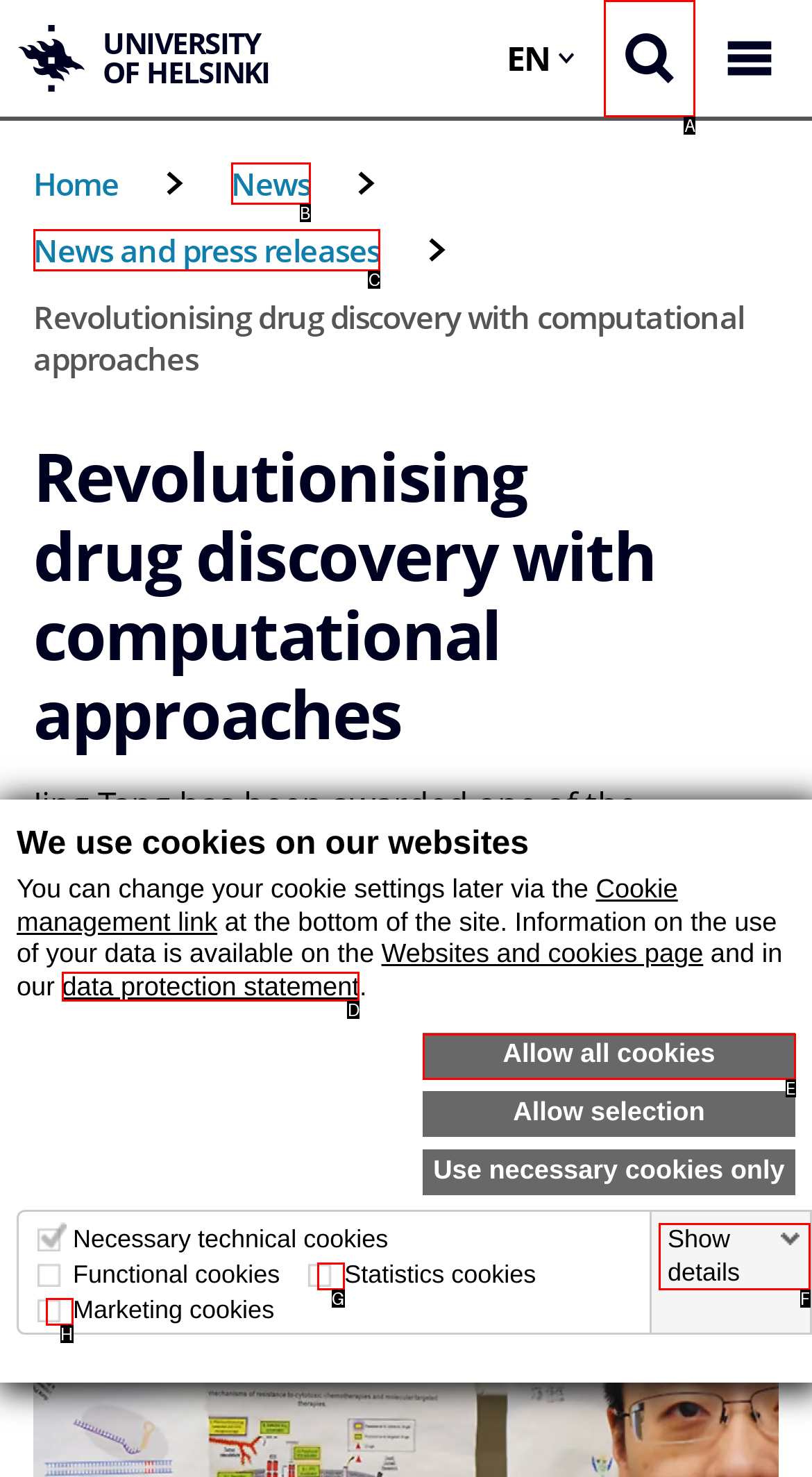Determine which option should be clicked to carry out this task: Open the search form
State the letter of the correct choice from the provided options.

A